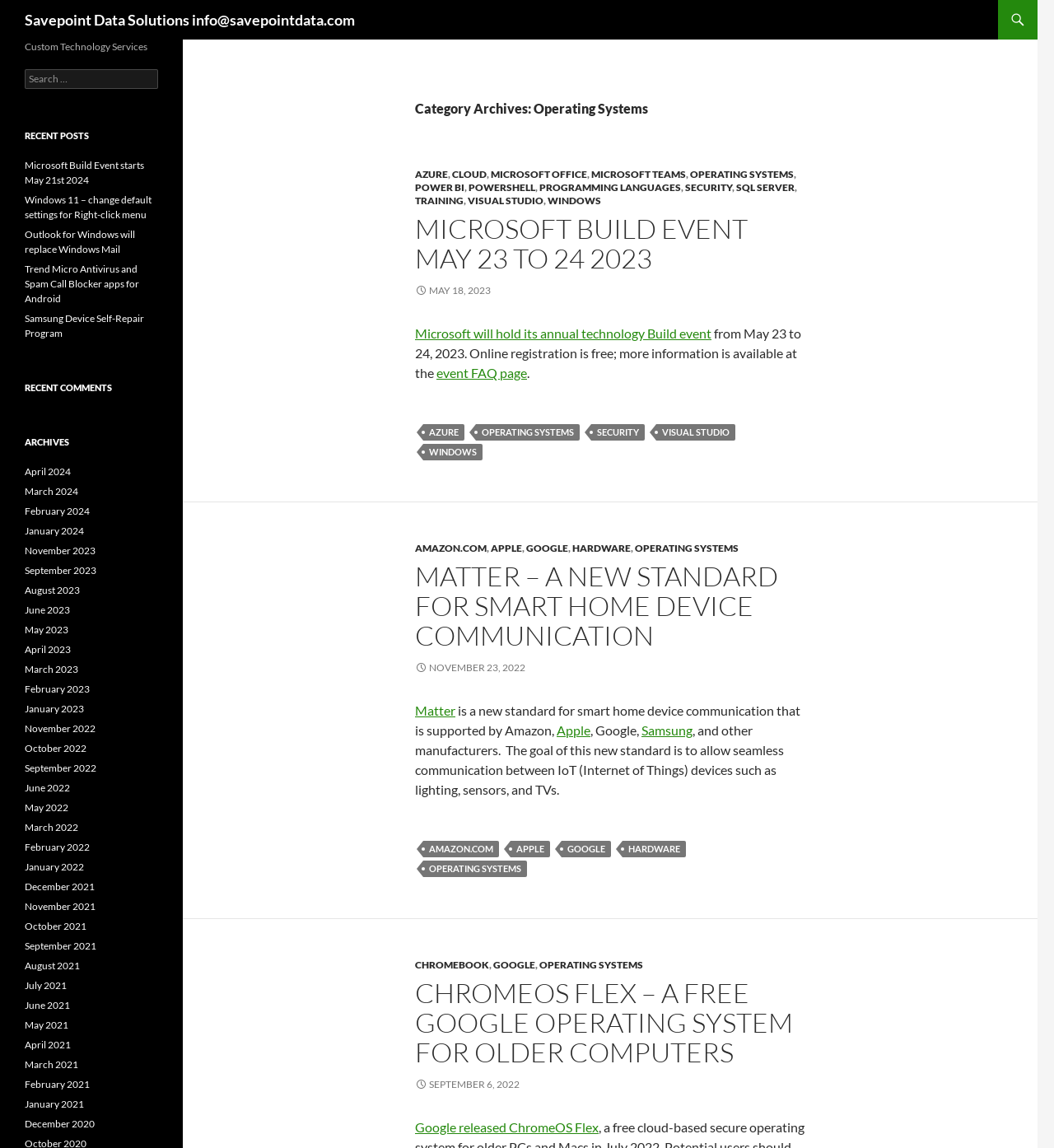What is the date of the 'Microsoft Build Event May 23 to 24 2023' article?
From the details in the image, provide a complete and detailed answer to the question.

The date of the article can be found next to the article title, which is represented by the '' icon, indicating the date 'May 18, 2023'.